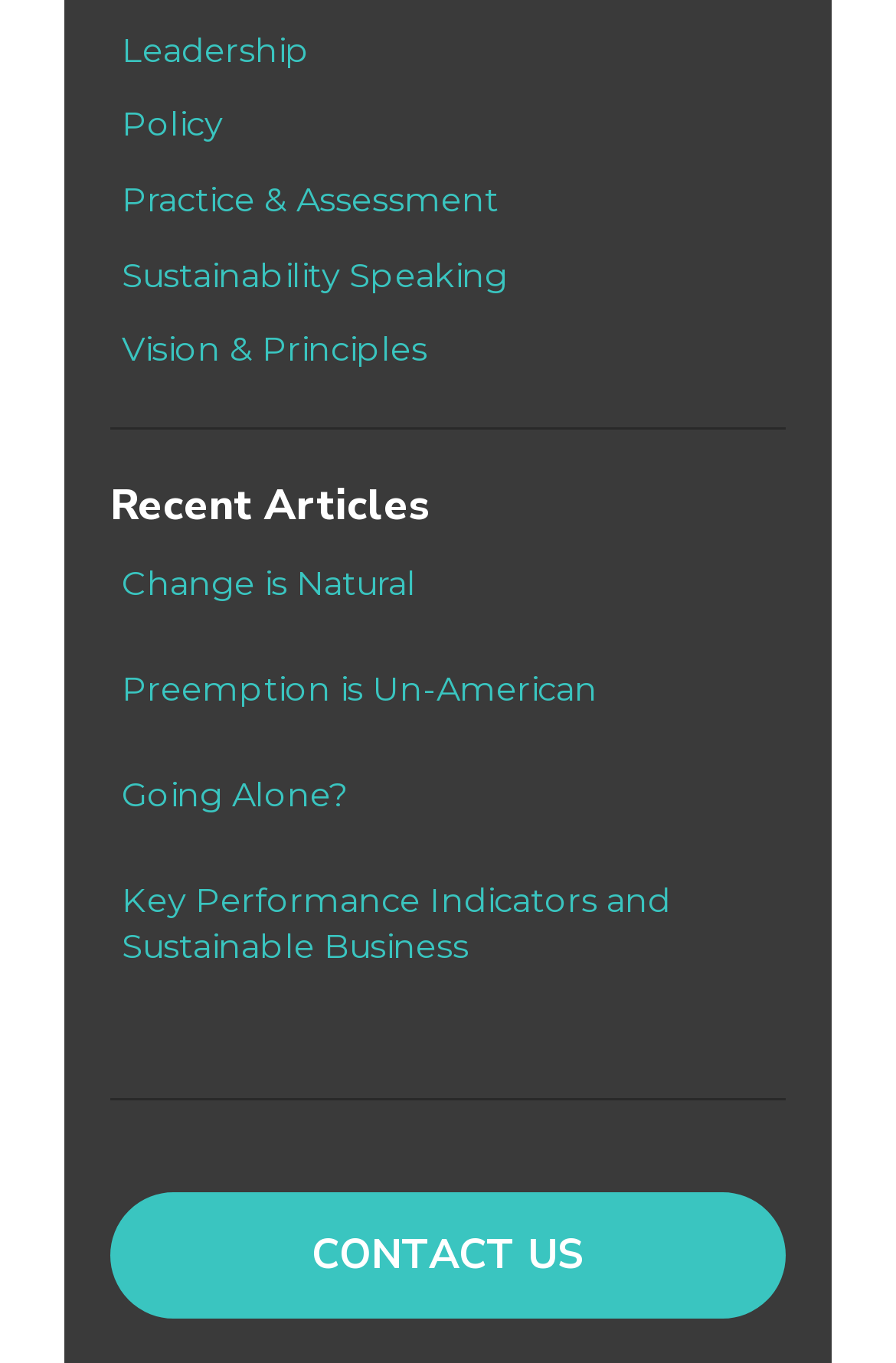Show me the bounding box coordinates of the clickable region to achieve the task as per the instruction: "Contact Us".

[0.123, 0.875, 0.877, 0.967]